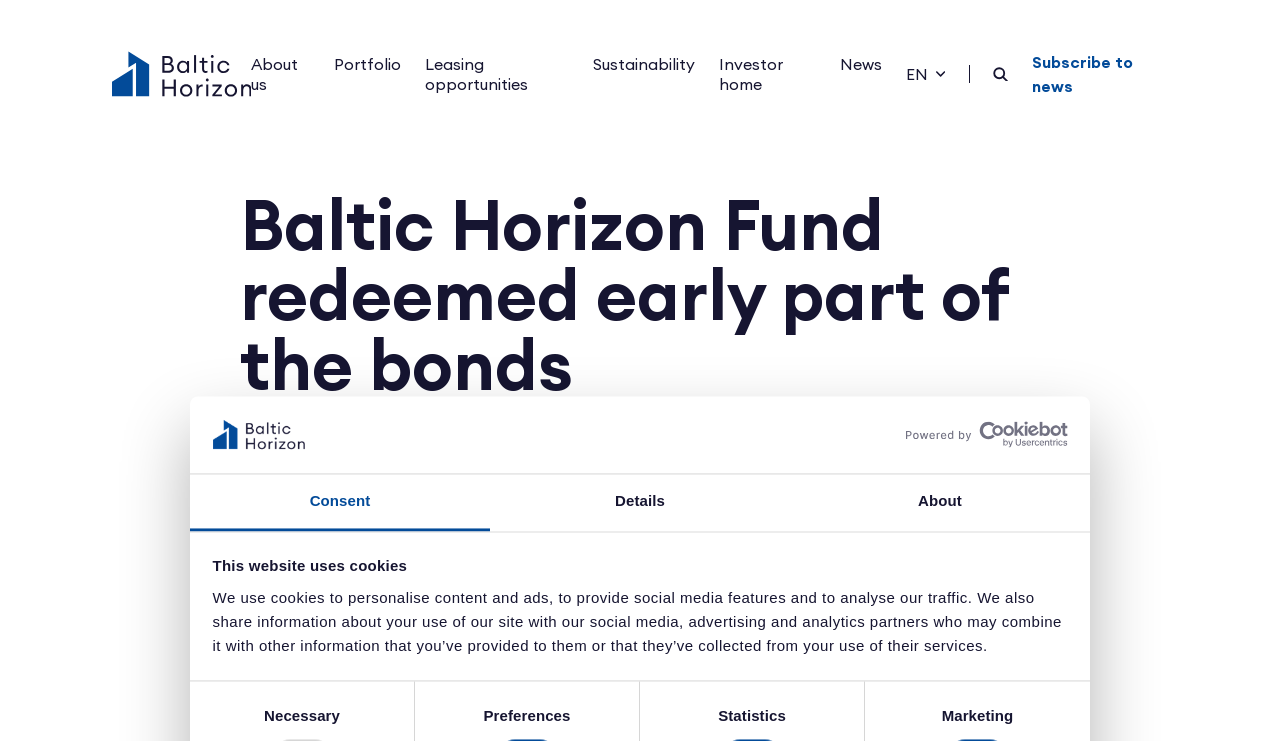Please specify the bounding box coordinates of the clickable region to carry out the following instruction: "Submit an article". The coordinates should be four float numbers between 0 and 1, in the format [left, top, right, bottom].

None